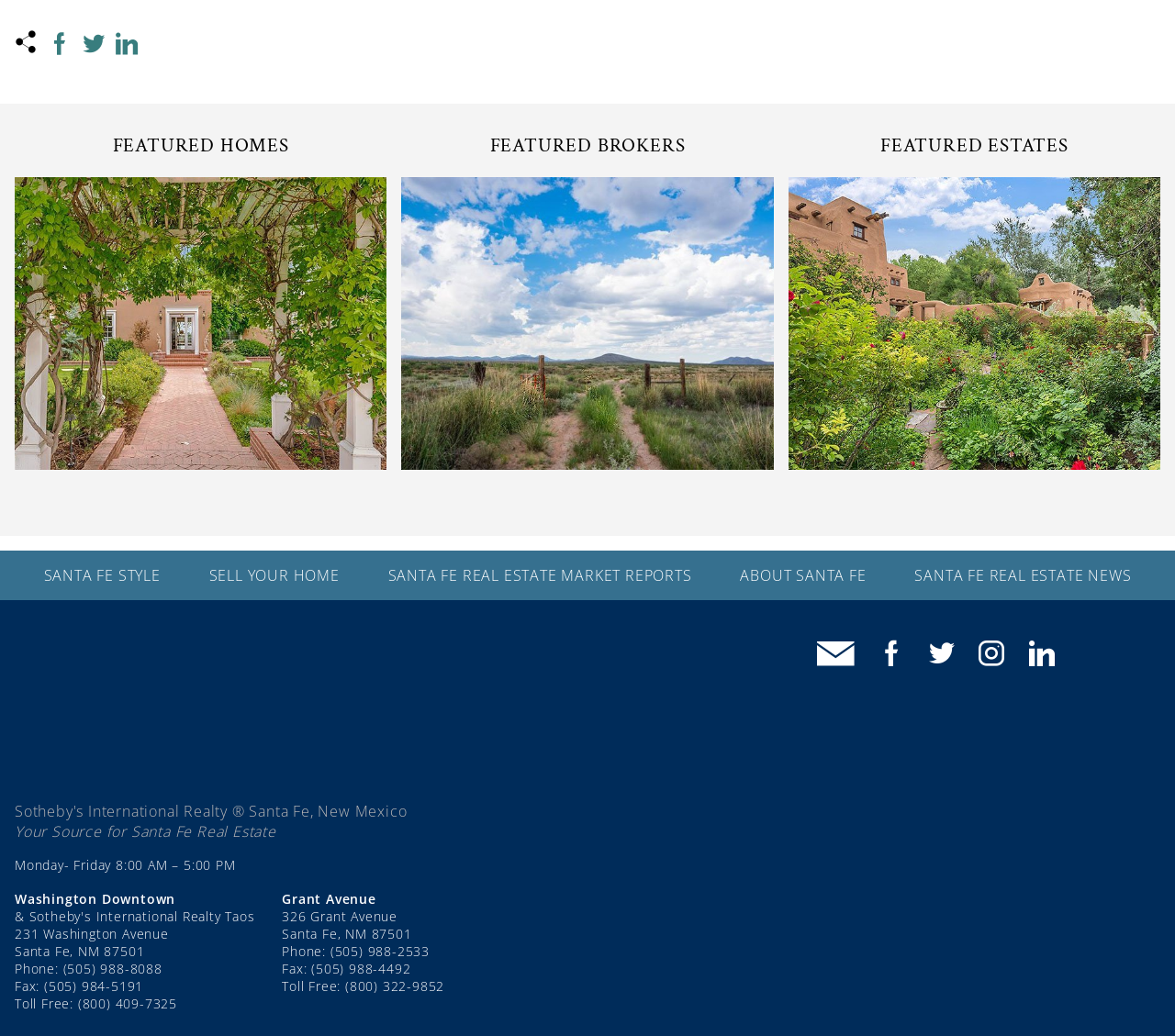Please locate the bounding box coordinates for the element that should be clicked to achieve the following instruction: "View Featured Brokers". Ensure the coordinates are given as four float numbers between 0 and 1, i.e., [left, top, right, bottom].

[0.342, 0.128, 0.658, 0.152]